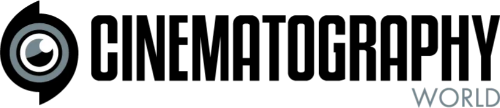What is the font style of 'CINEMATOGRAPHY'?
Based on the screenshot, give a detailed explanation to answer the question.

The text 'CINEMATOGRAPHY' is presented in bold, capital letters, conveying a sense of importance and authority, which suggests that the font style is bold and capital.